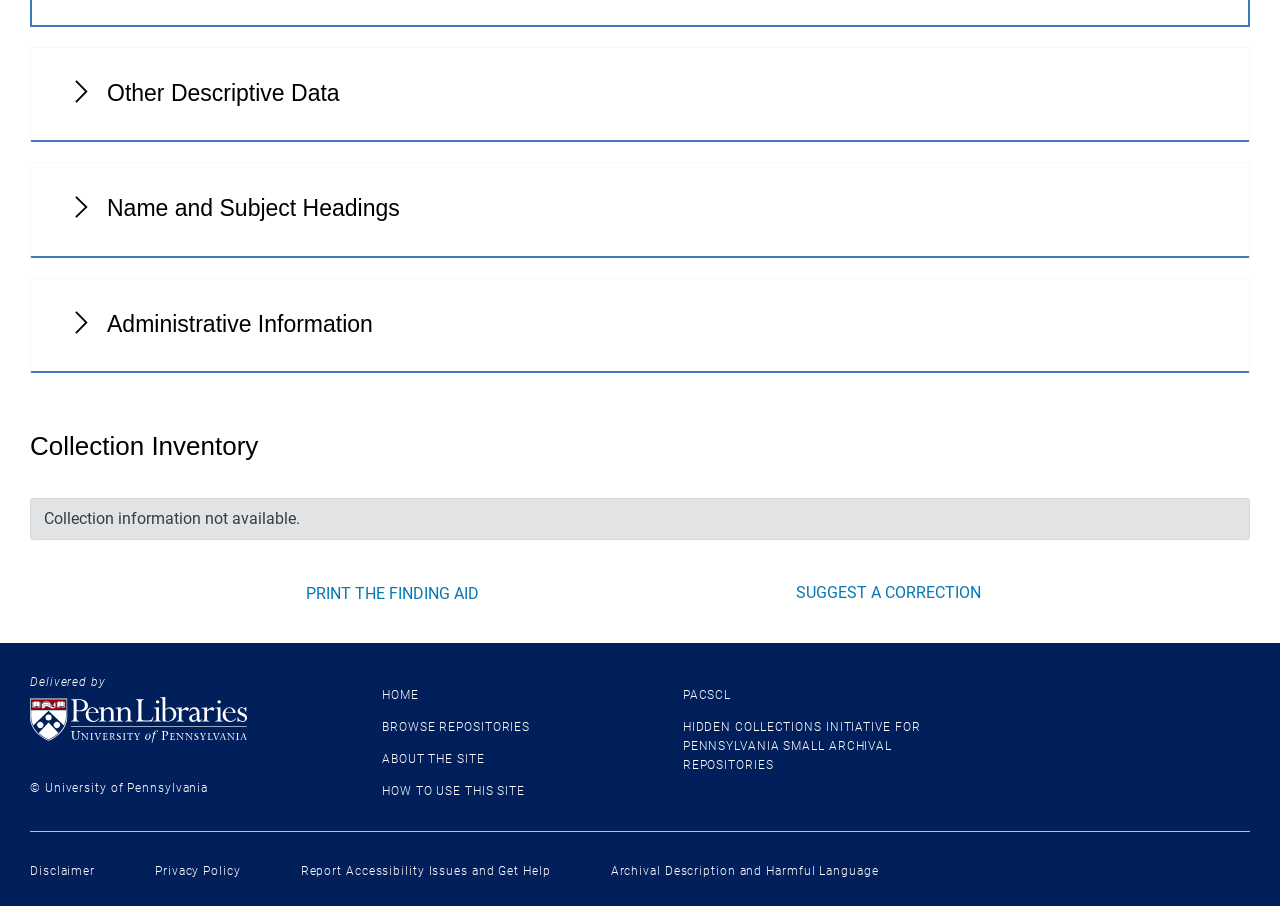Answer the following in one word or a short phrase: 
How many sections are available?

4